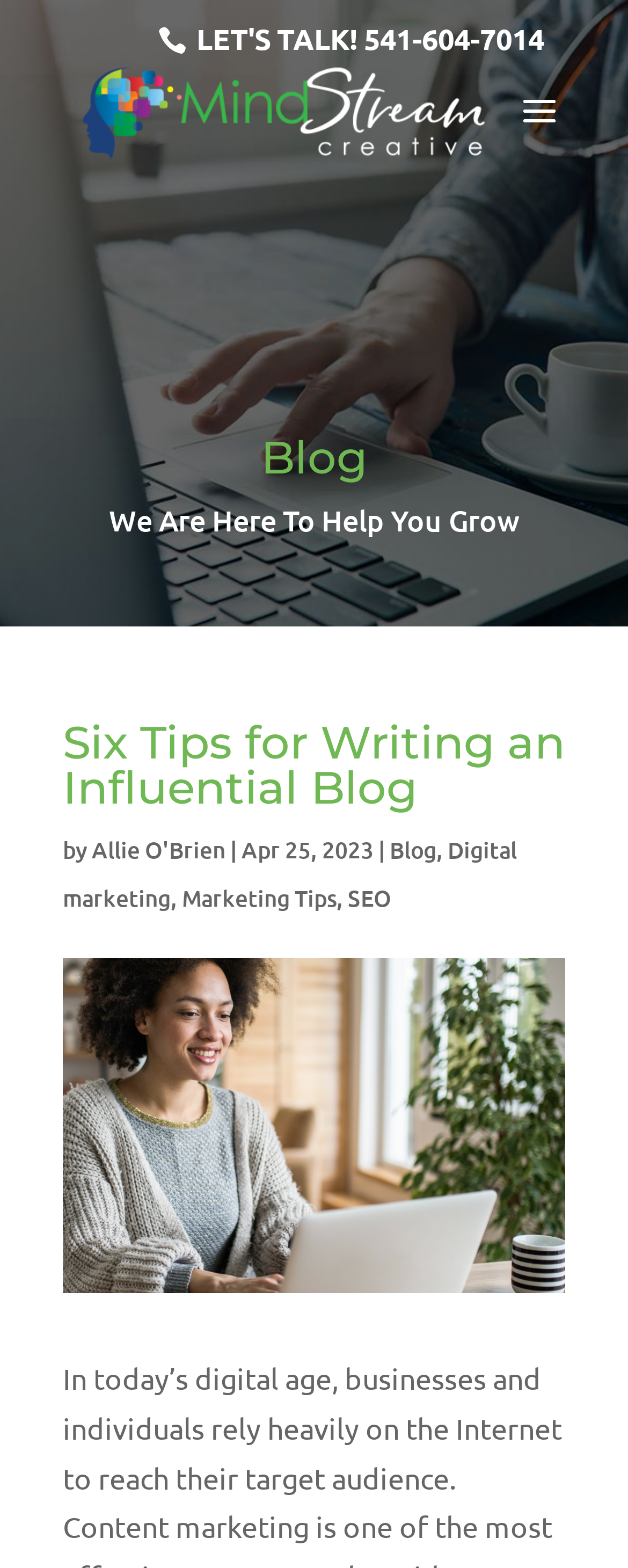What is the date of the blog post?
Refer to the image and answer the question using a single word or phrase.

Apr 25, 2023